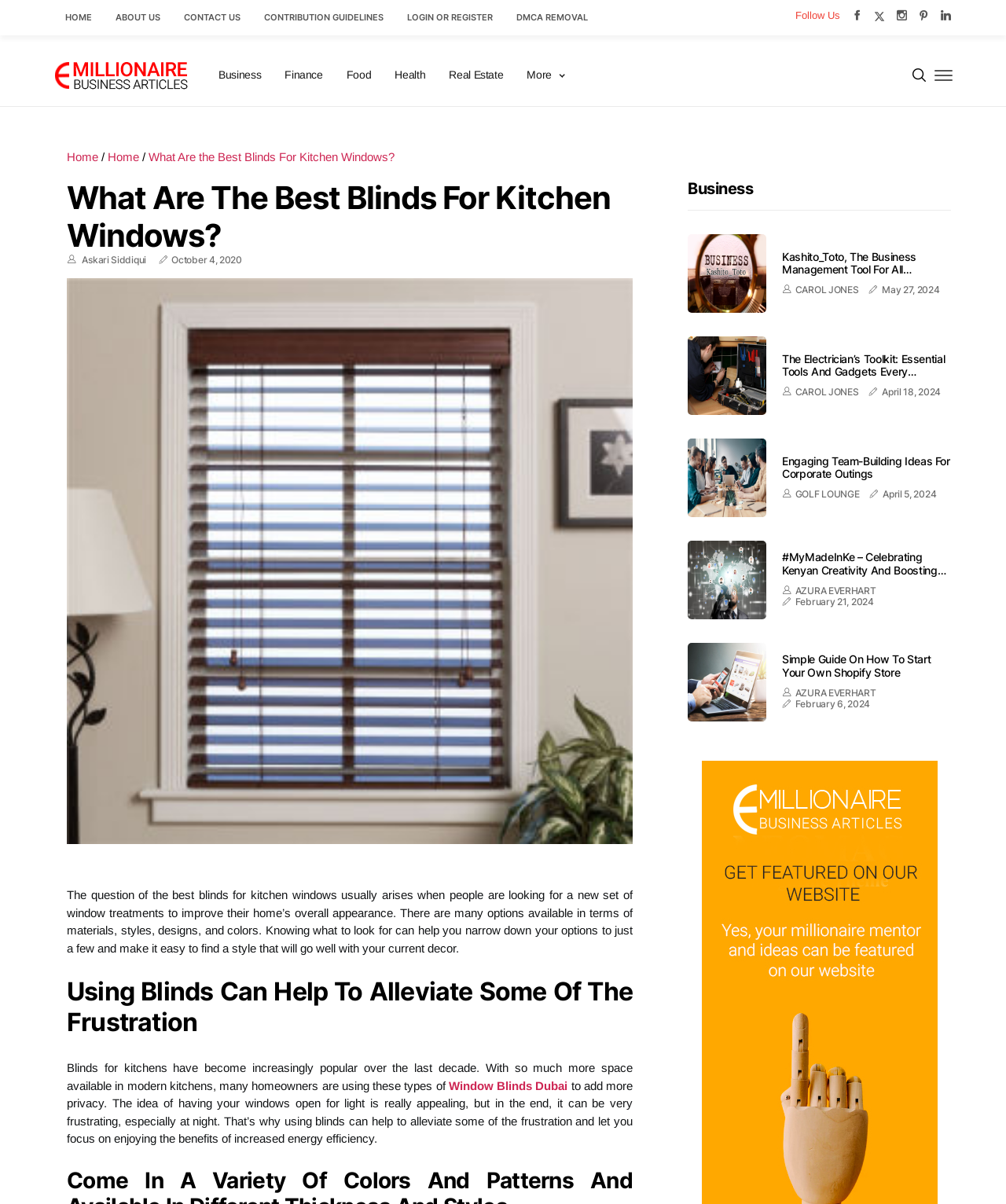Show the bounding box coordinates for the element that needs to be clicked to execute the following instruction: "Learn more about 'Window Blinds Dubai'". Provide the coordinates in the form of four float numbers between 0 and 1, i.e., [left, top, right, bottom].

[0.446, 0.896, 0.564, 0.907]